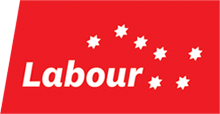Generate a comprehensive description of the image.

The image features the logo of the Labour Party, prominently displayed against a red background. The logo includes the word "Labour" in bold white letters, signifying the party's identity and commitment to socialist and labor rights principles. Above the text, there are several white stars, which symbolize guidance and unity. This logo represents the Labour Party's mission to advocate for workers' rights and social justice, and it is often used in their communications and campaigns, including recent calls for action regarding pay equality for section 39 workers.